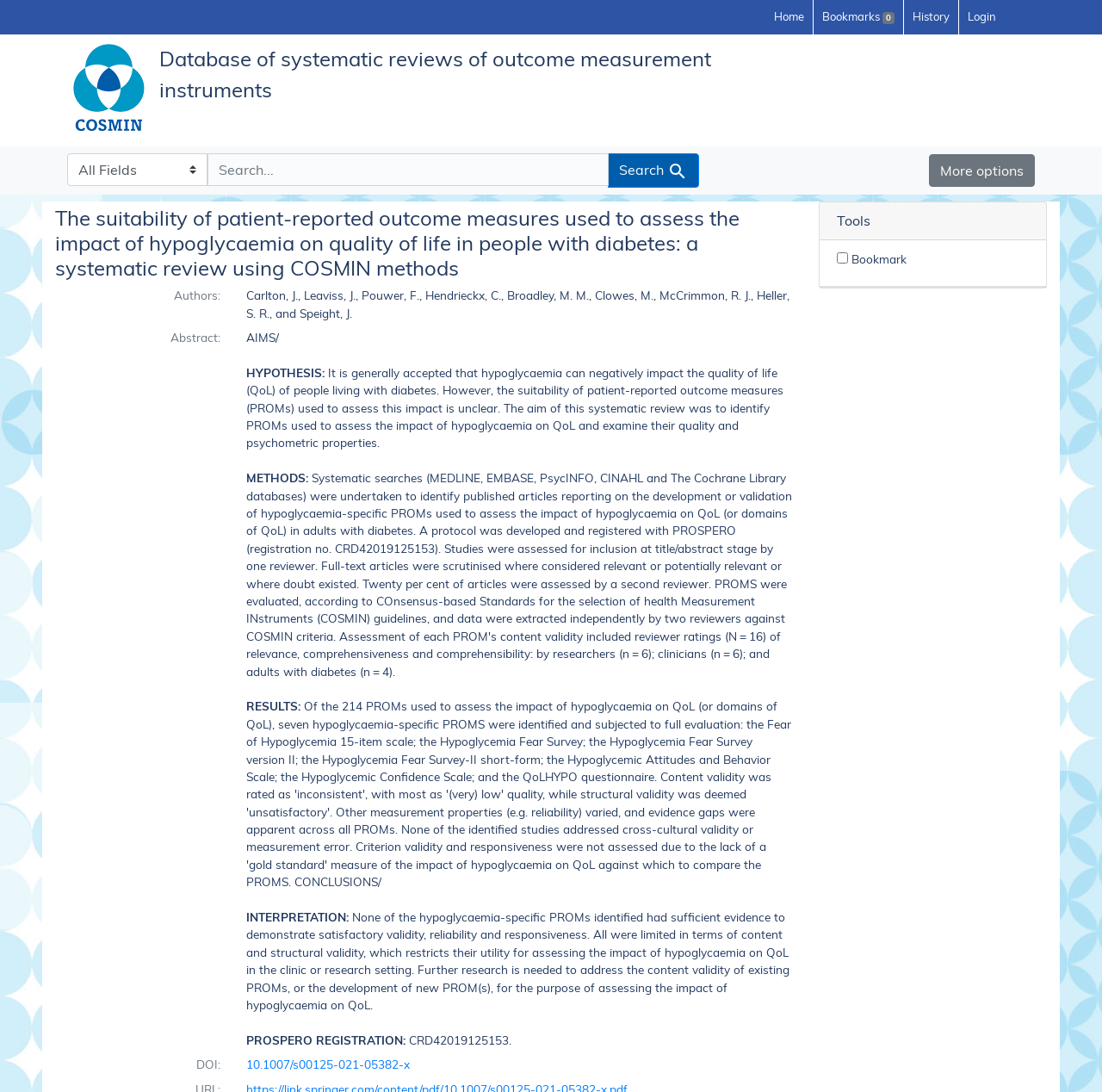Determine the bounding box coordinates for the element that should be clicked to follow this instruction: "Login to the system". The coordinates should be given as four float numbers between 0 and 1, in the format [left, top, right, bottom].

[0.87, 0.0, 0.912, 0.031]